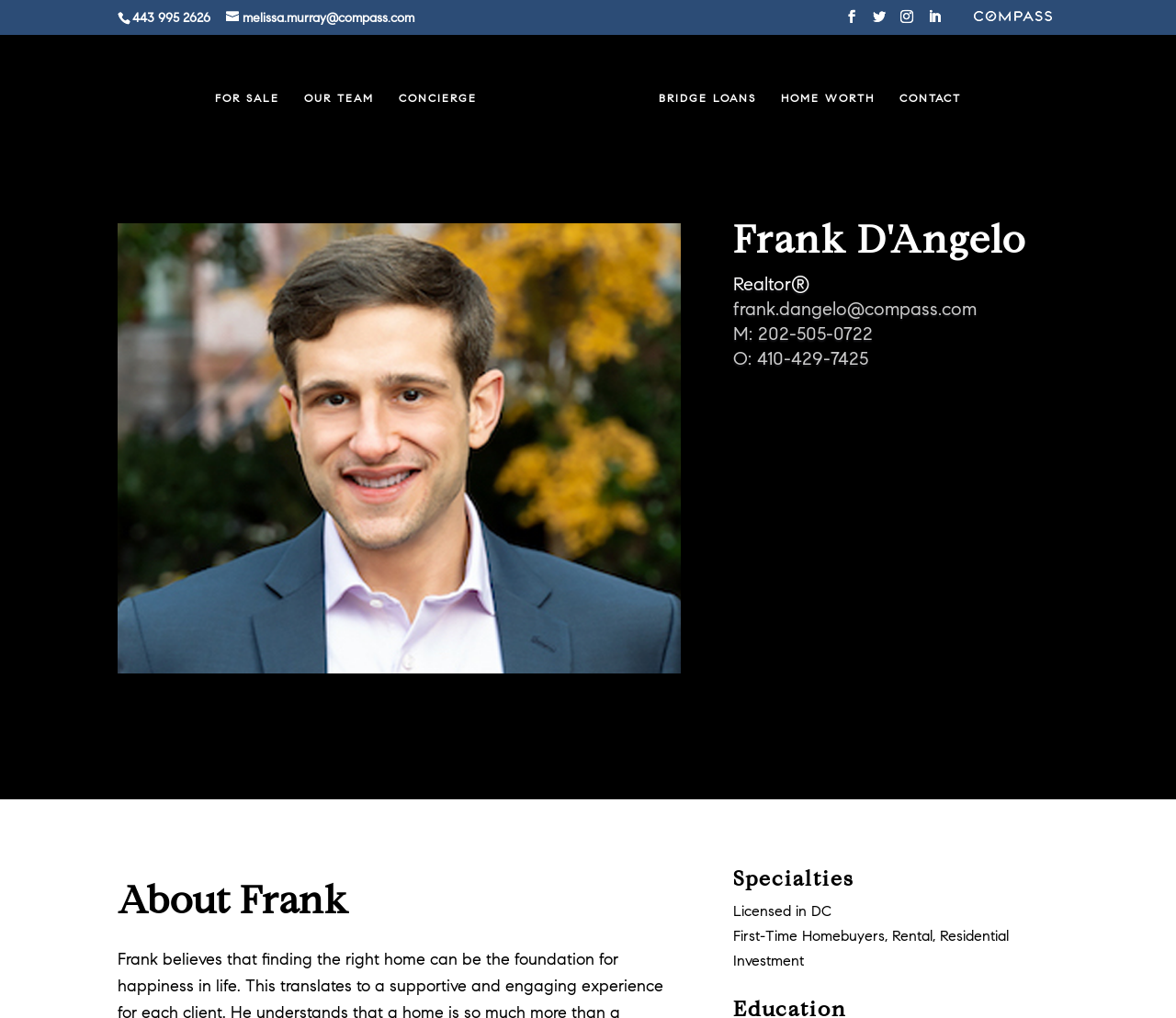Can you specify the bounding box coordinates for the region that should be clicked to fulfill this instruction: "Contact Frank".

[0.765, 0.091, 0.817, 0.149]